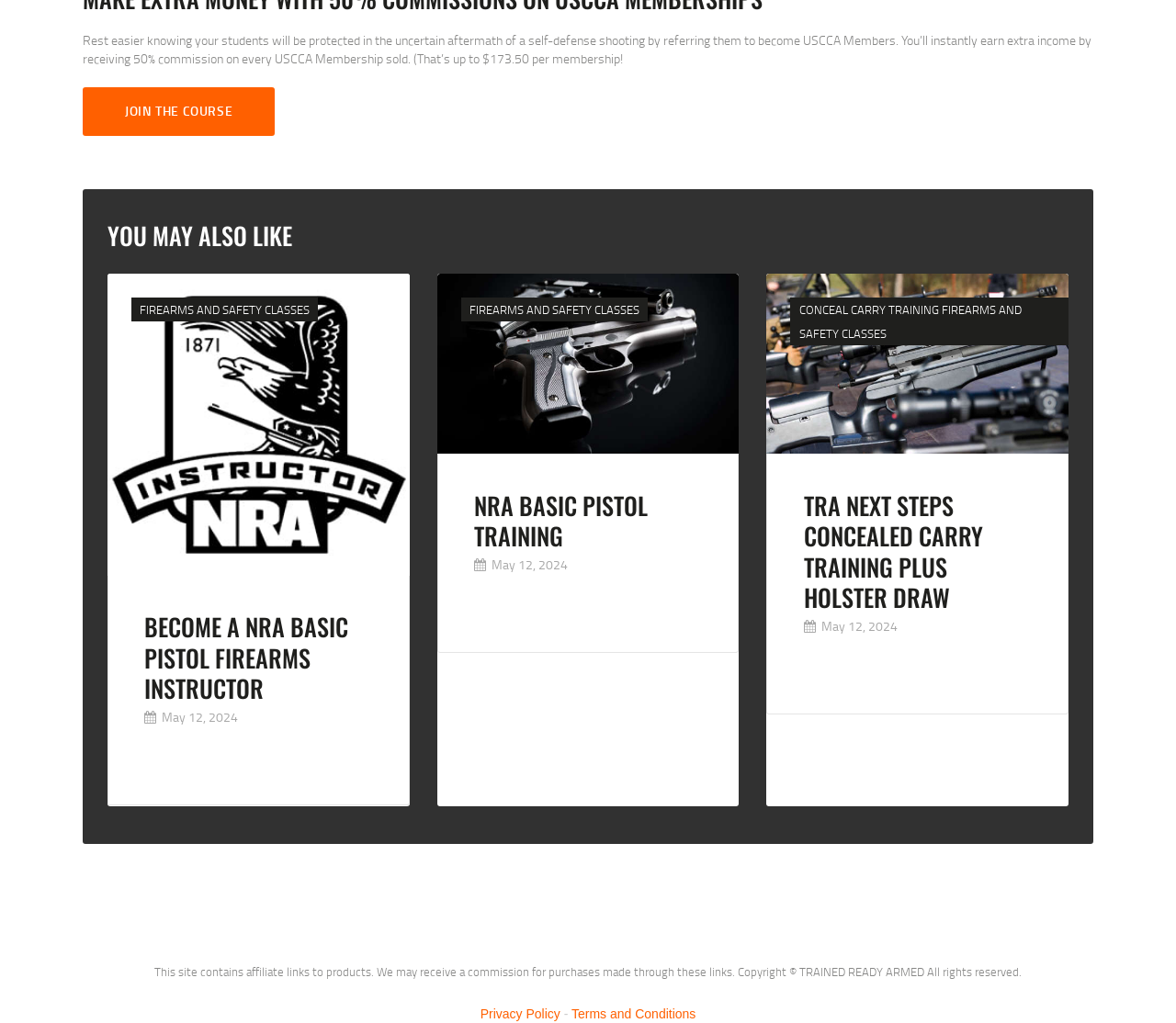Determine the bounding box for the HTML element described here: "Firearms and Safety Classes". The coordinates should be given as [left, top, right, bottom] with each number being a float between 0 and 1.

[0.119, 0.295, 0.263, 0.311]